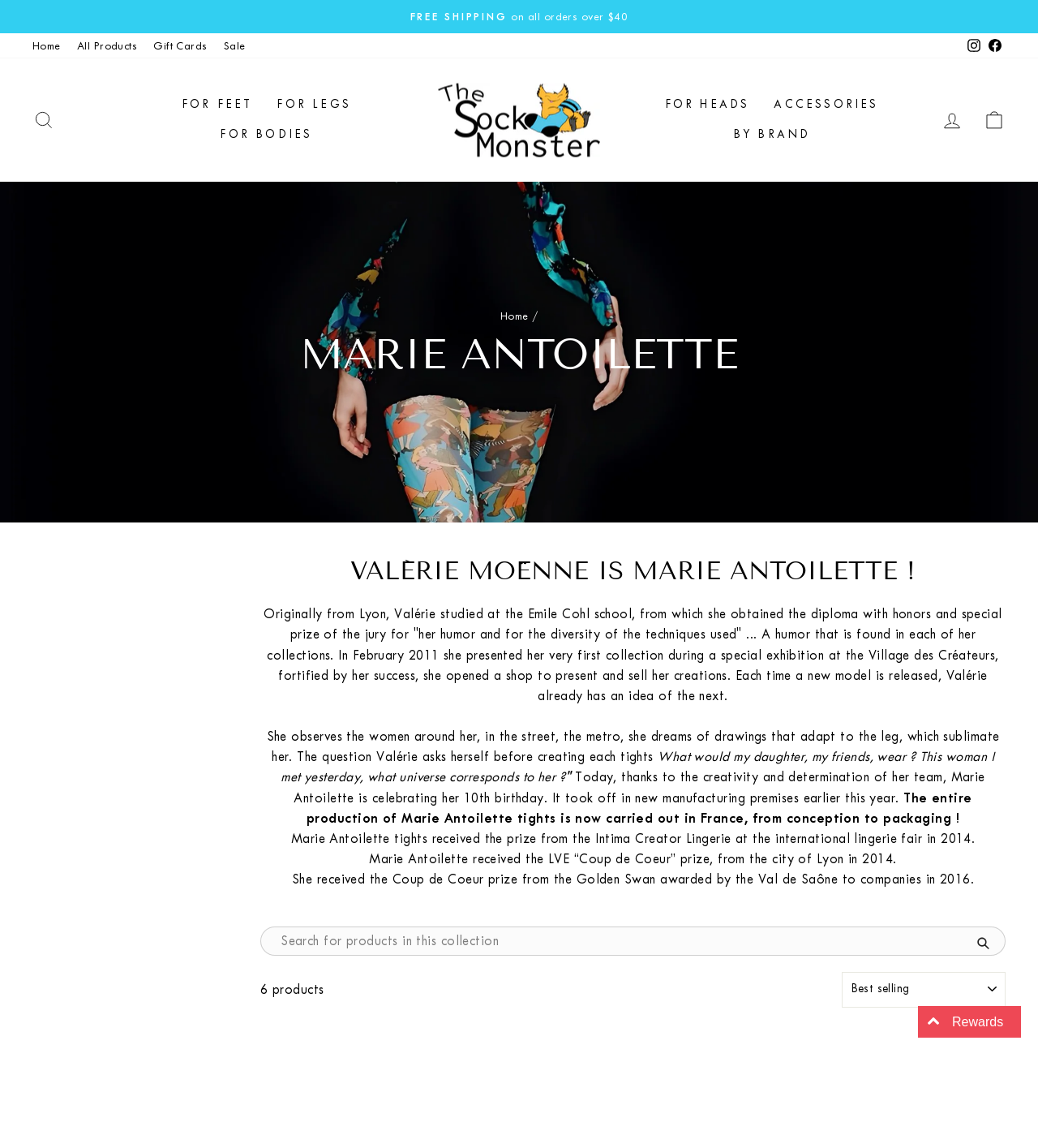Find the bounding box coordinates of the clickable region needed to perform the following instruction: "View the shopping cart". The coordinates should be provided as four float numbers between 0 and 1, i.e., [left, top, right, bottom].

[0.937, 0.09, 0.978, 0.12]